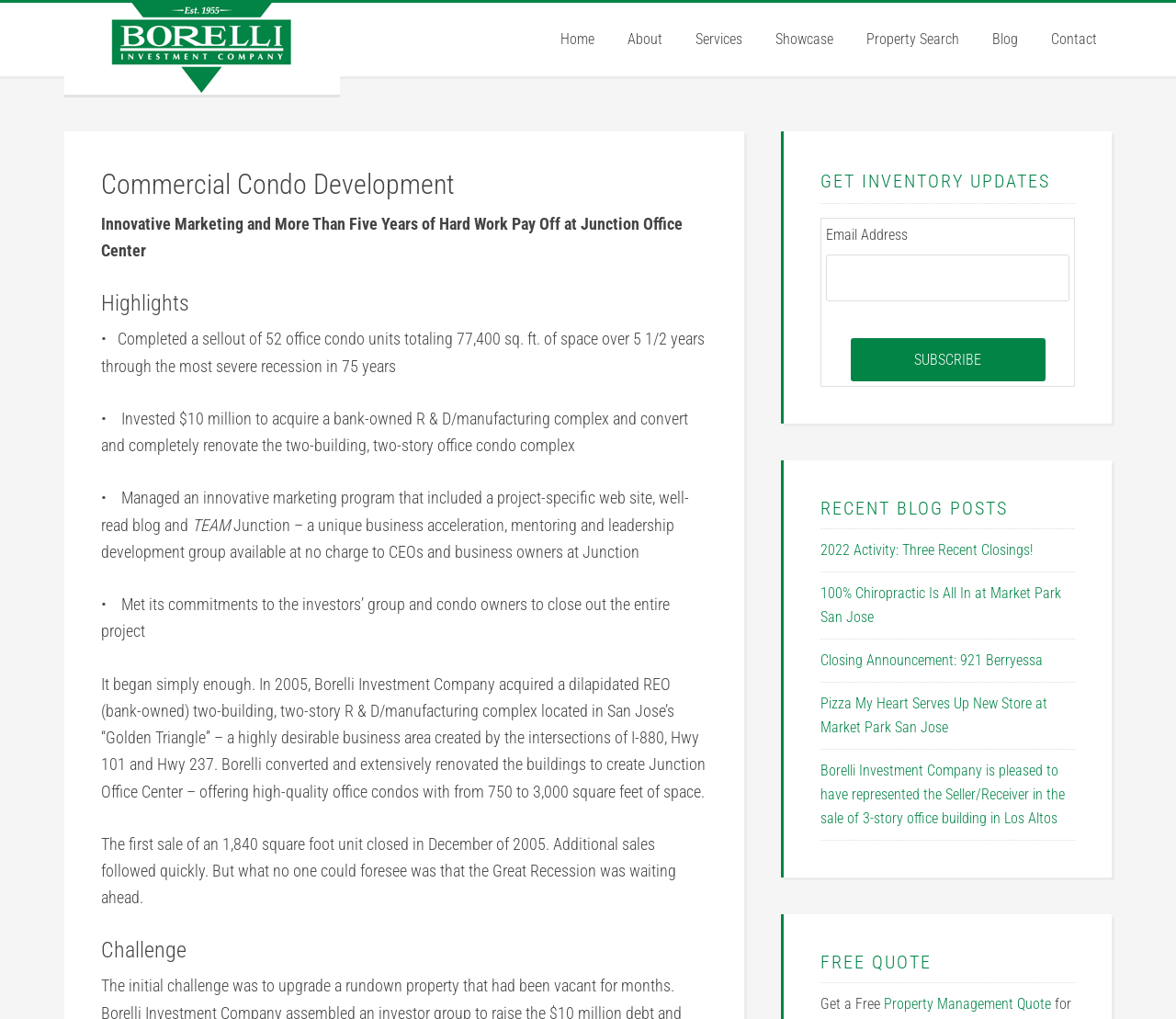Please give a succinct answer to the question in one word or phrase:
What is the location of the Junction Office Center?

San Jose’s 'Golden Triangle'